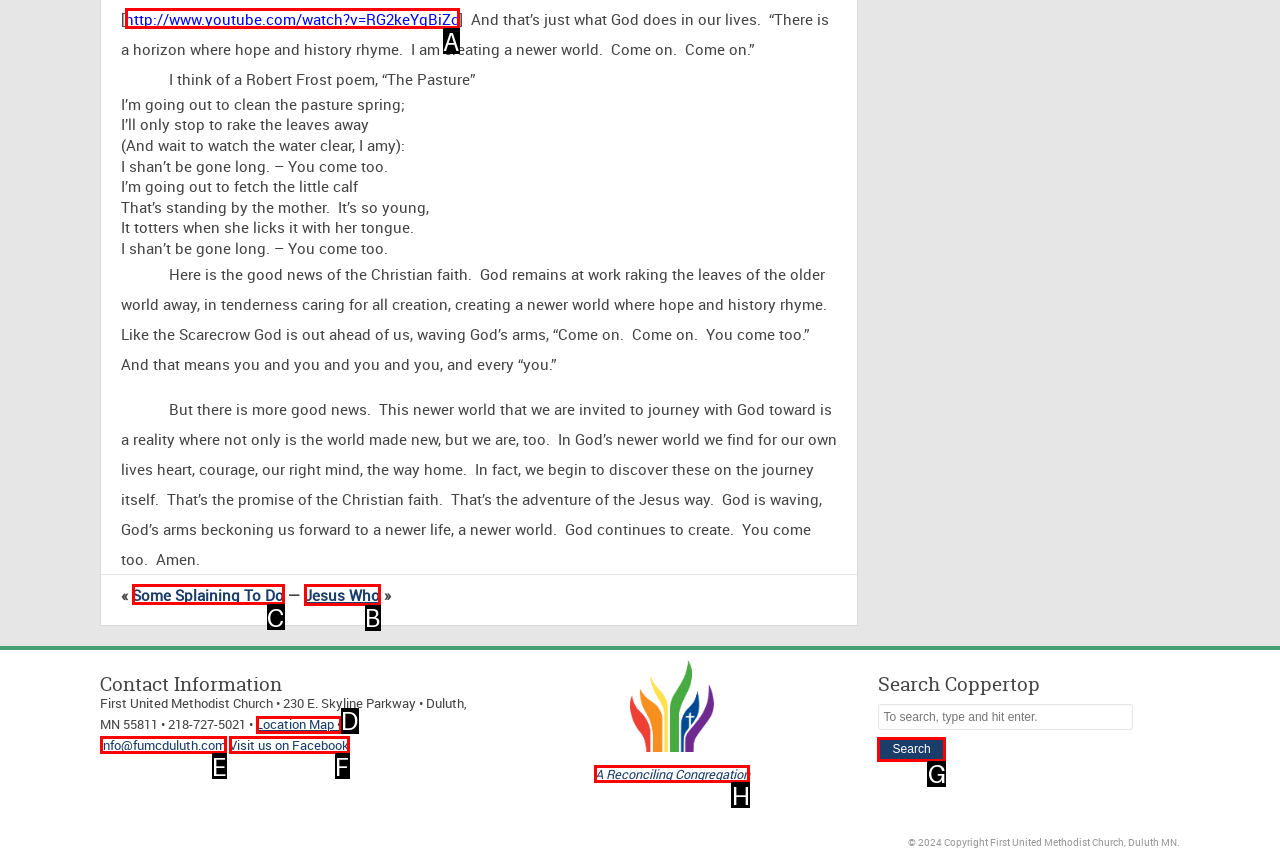For the instruction: Visit Jesus Who, determine the appropriate UI element to click from the given options. Respond with the letter corresponding to the correct choice.

B